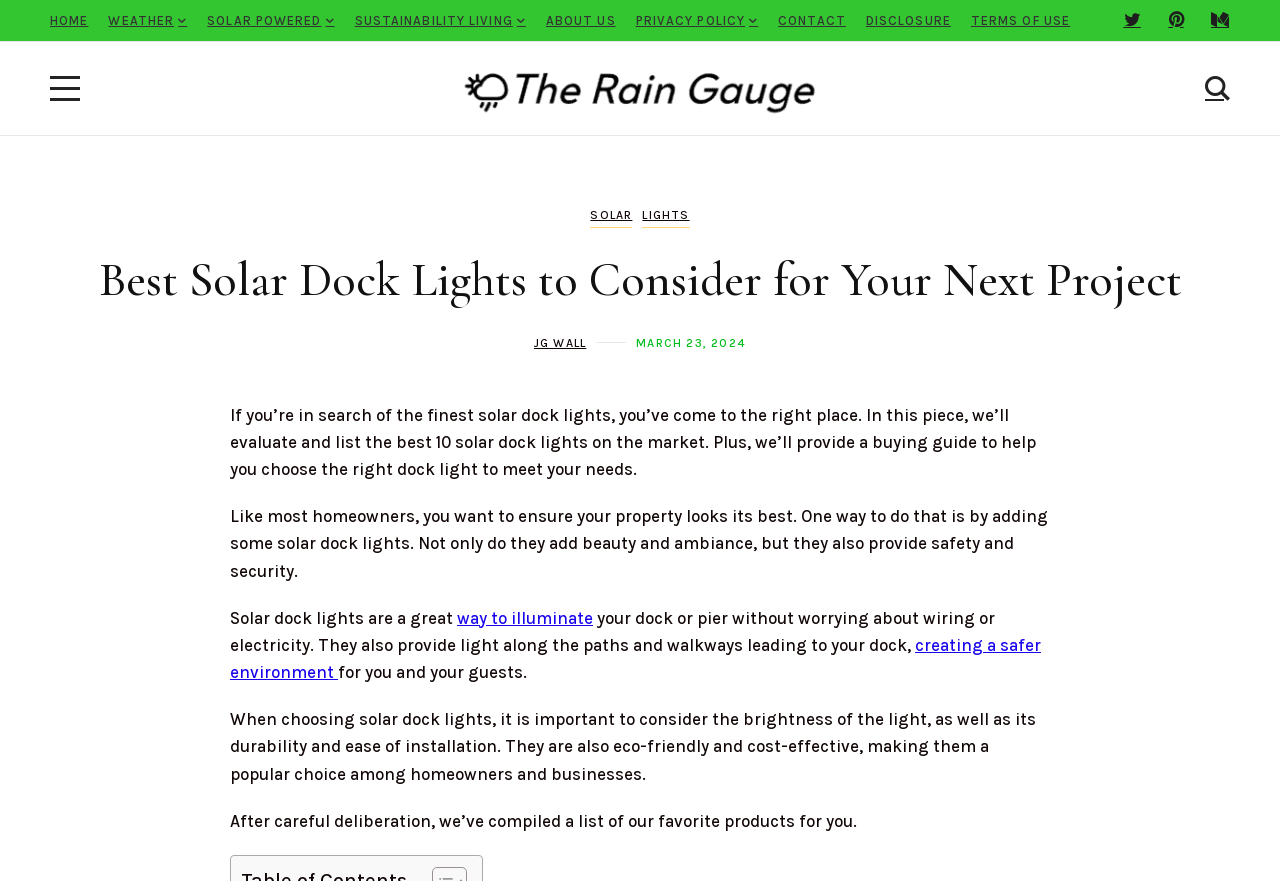Please determine the bounding box coordinates of the element's region to click in order to carry out the following instruction: "Click on the way to illuminate link". The coordinates should be four float numbers between 0 and 1, i.e., [left, top, right, bottom].

[0.357, 0.69, 0.463, 0.713]